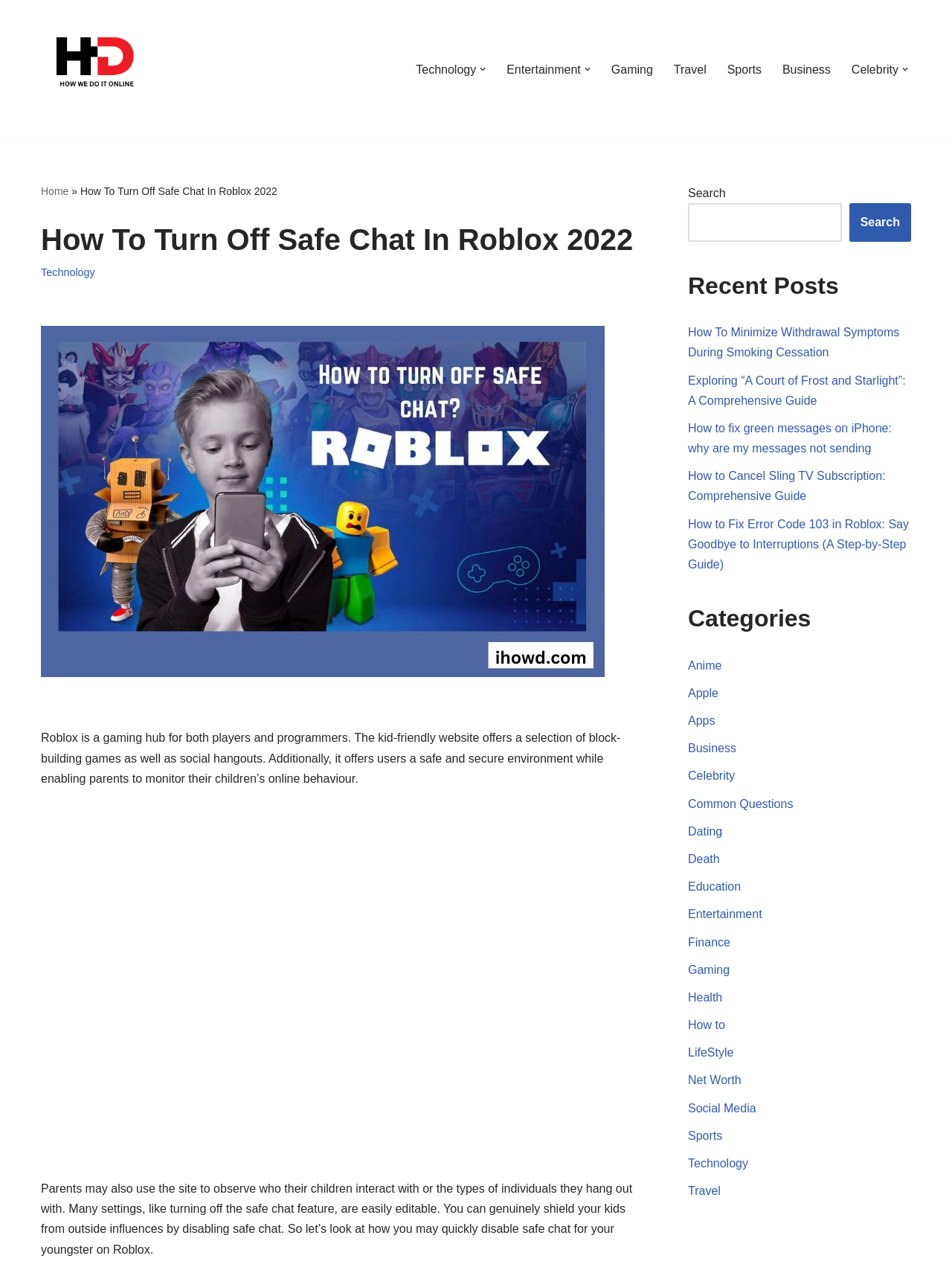Can you pinpoint the bounding box coordinates for the clickable element required for this instruction: "Click on the 'Technology' link in the primary menu"? The coordinates should be four float numbers between 0 and 1, i.e., [left, top, right, bottom].

[0.437, 0.046, 0.5, 0.062]